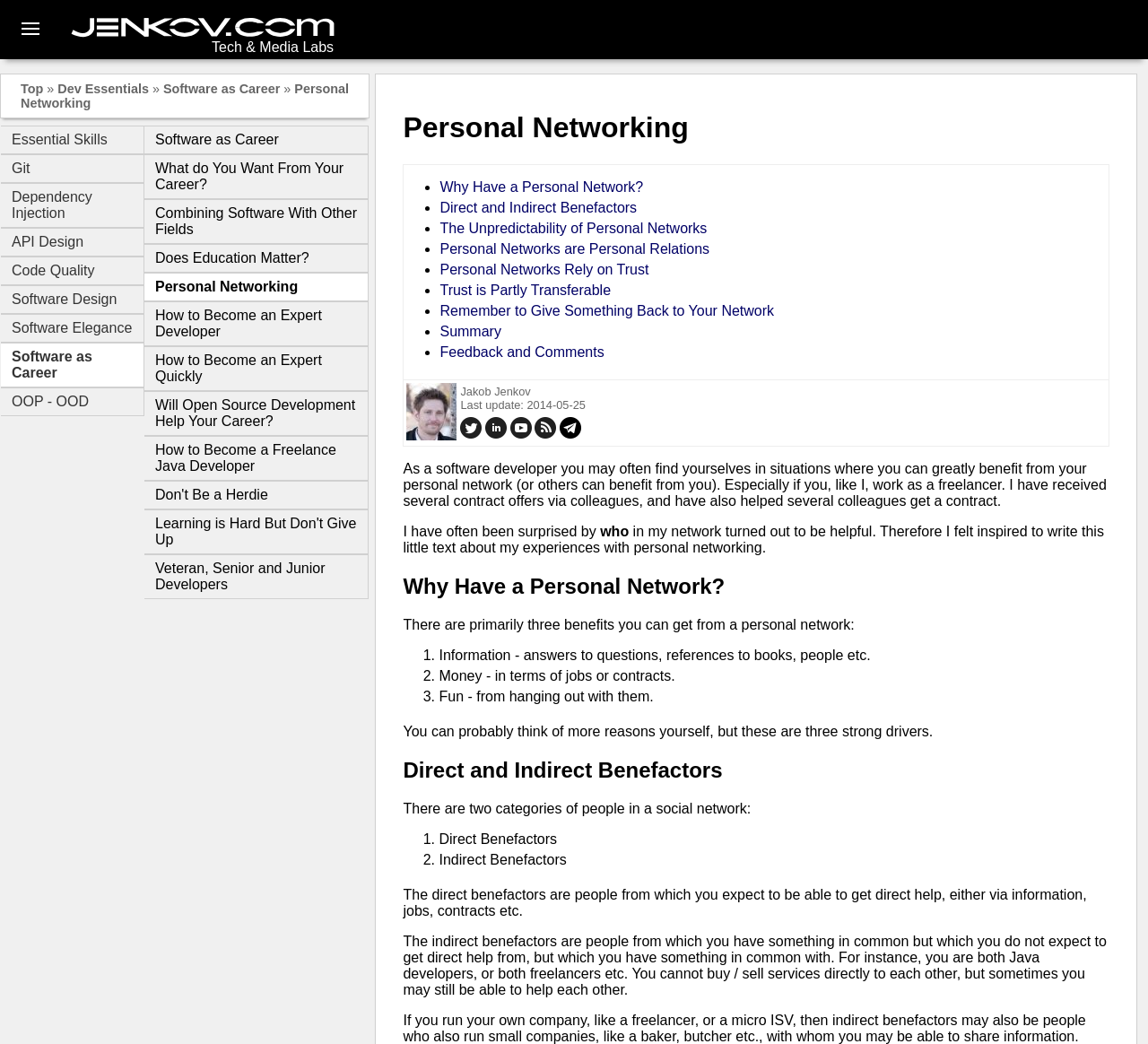Determine the bounding box coordinates of the element that should be clicked to execute the following command: "Follow on Twitter".

[0.401, 0.41, 0.42, 0.423]